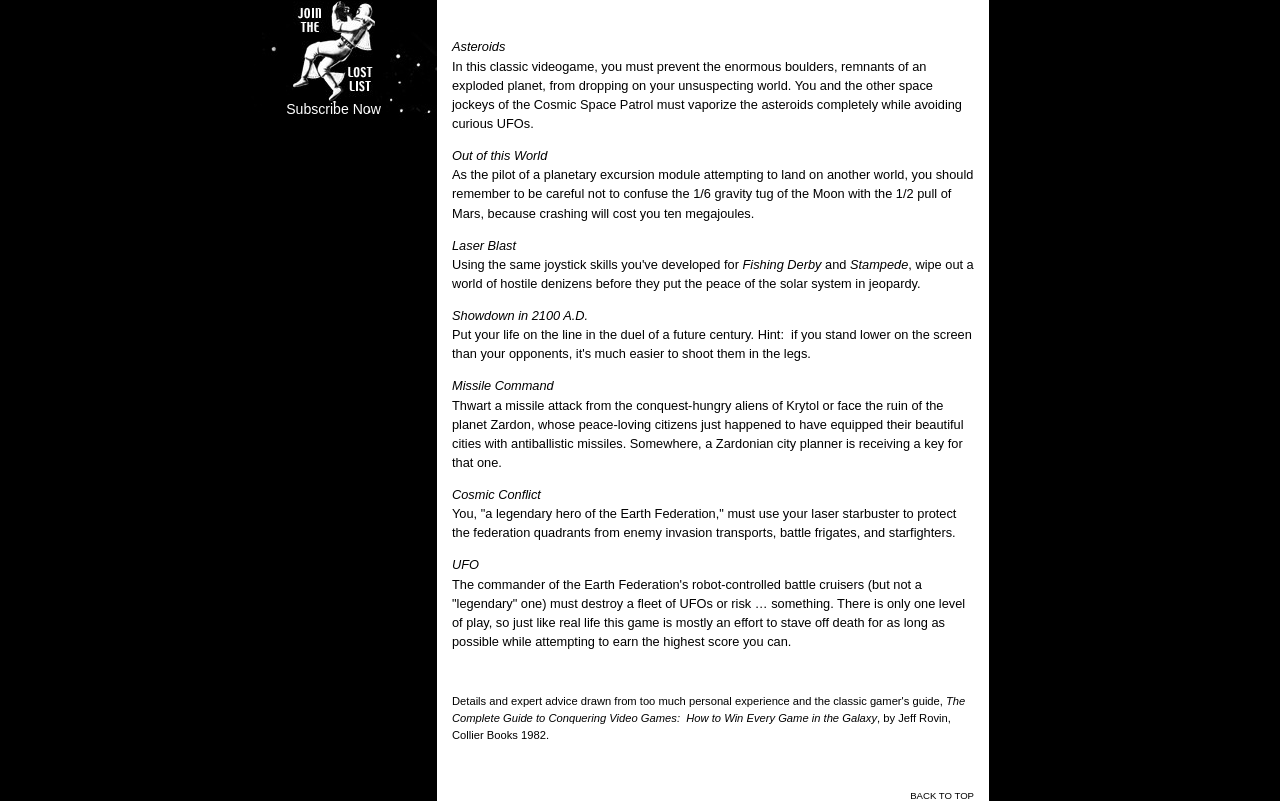Locate the bounding box coordinates of the UI element described by: "Subscribe Now". Provide the coordinates as four float numbers between 0 and 1, formatted as [left, top, right, bottom].

[0.224, 0.126, 0.298, 0.146]